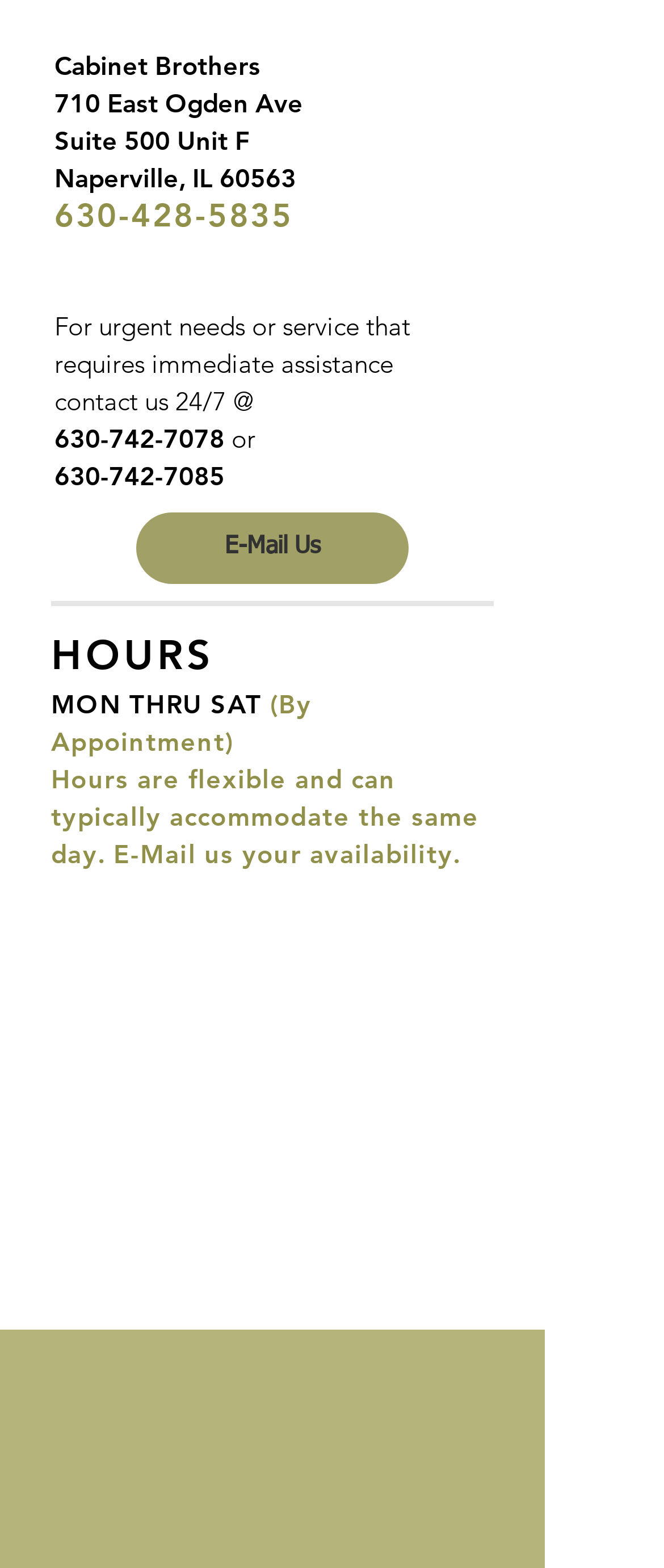Using the provided element description "630-742-7078", determine the bounding box coordinates of the UI element.

[0.082, 0.269, 0.338, 0.29]